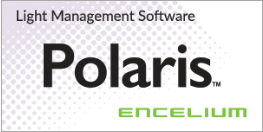Give a concise answer using only one word or phrase for this question:
What is the name of the developer of Polaris?

Encelium